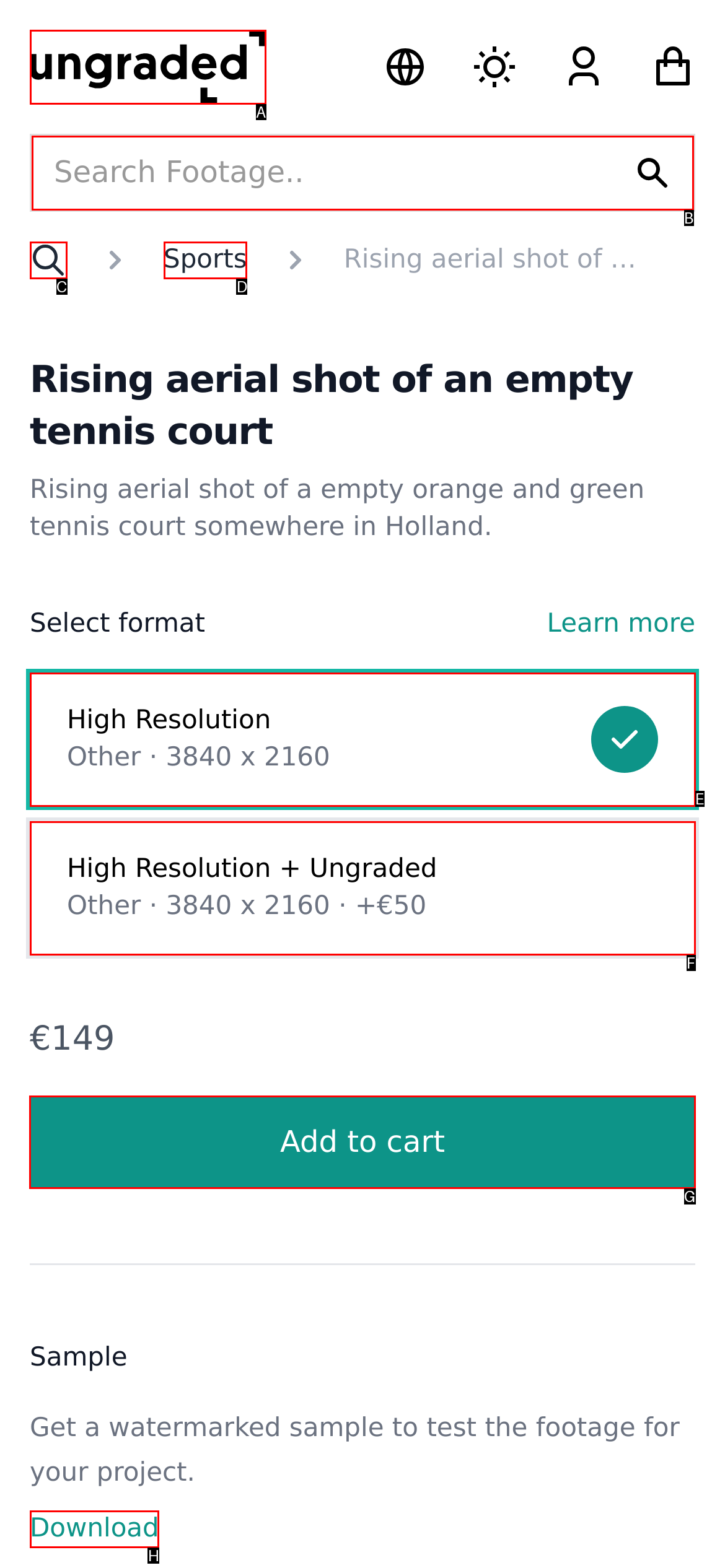Please indicate which HTML element should be clicked to fulfill the following task: Add to cart. Provide the letter of the selected option.

G